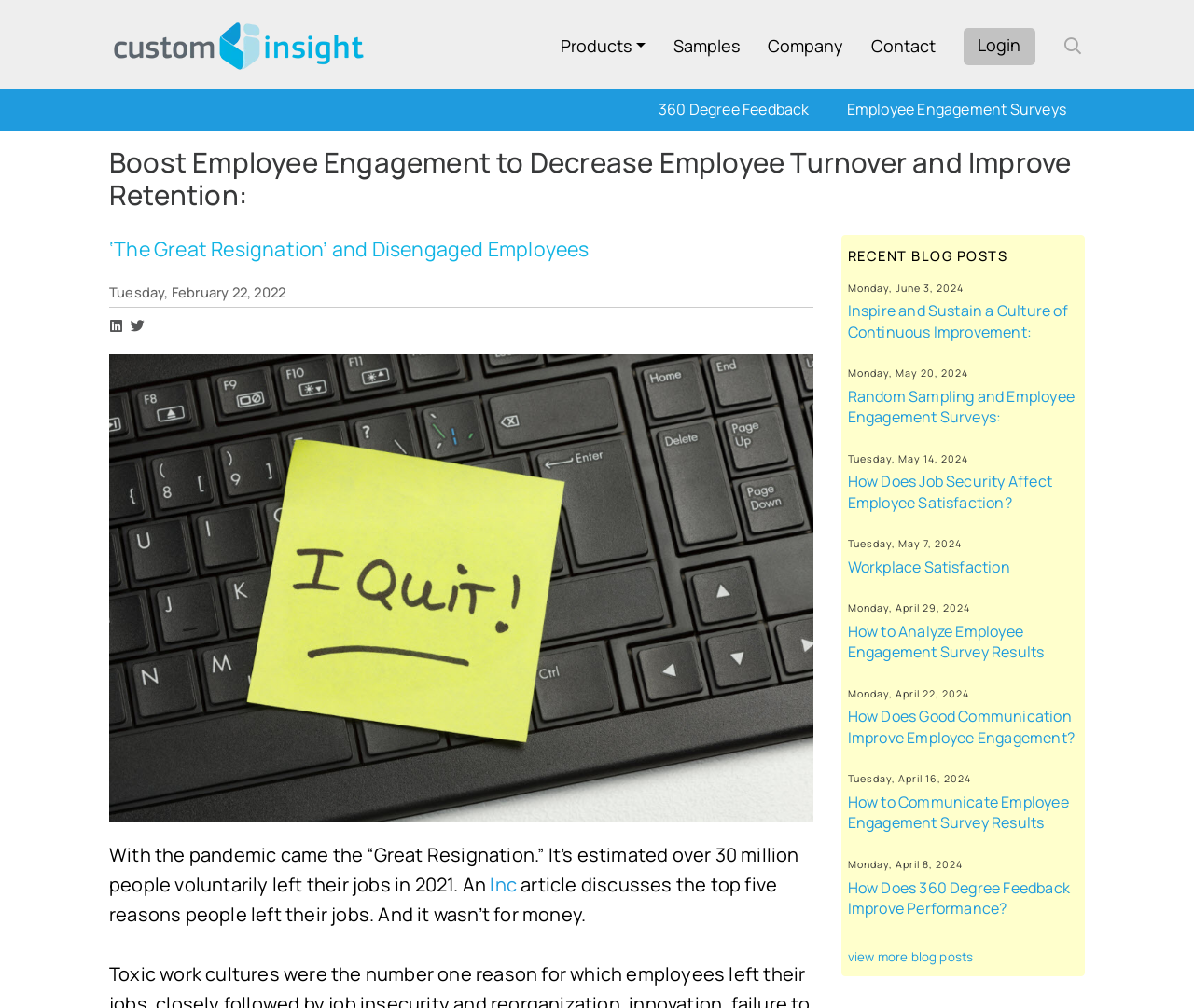Identify the bounding box of the UI component described as: "Workplace Satisfaction".

[0.71, 0.552, 0.846, 0.572]